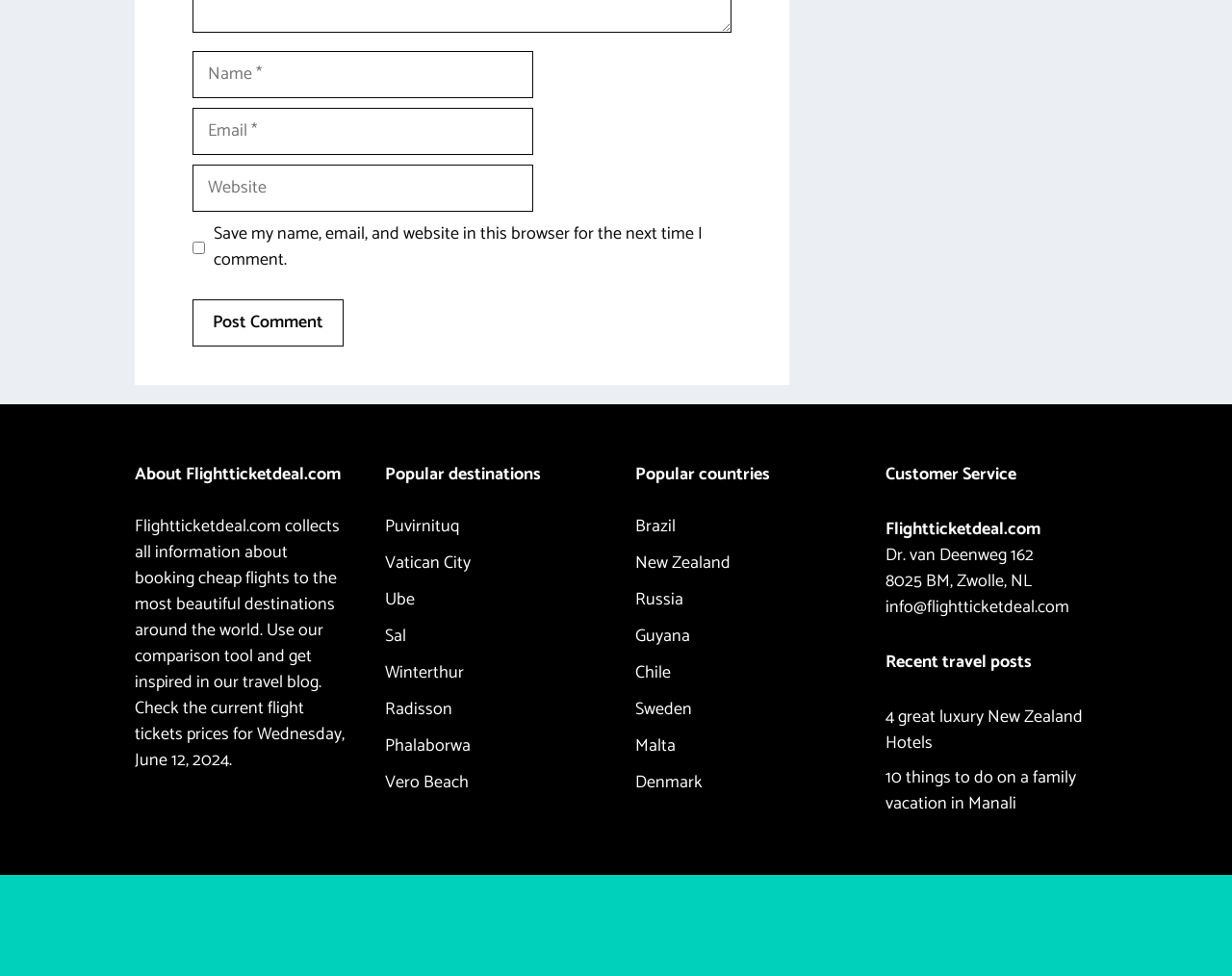Refer to the image and offer a detailed explanation in response to the question: What type of information does Flightticketdeal.com collect?

According to the static text on the webpage, Flightticketdeal.com collects all information about booking cheap flights to the most beautiful destinations around the world.